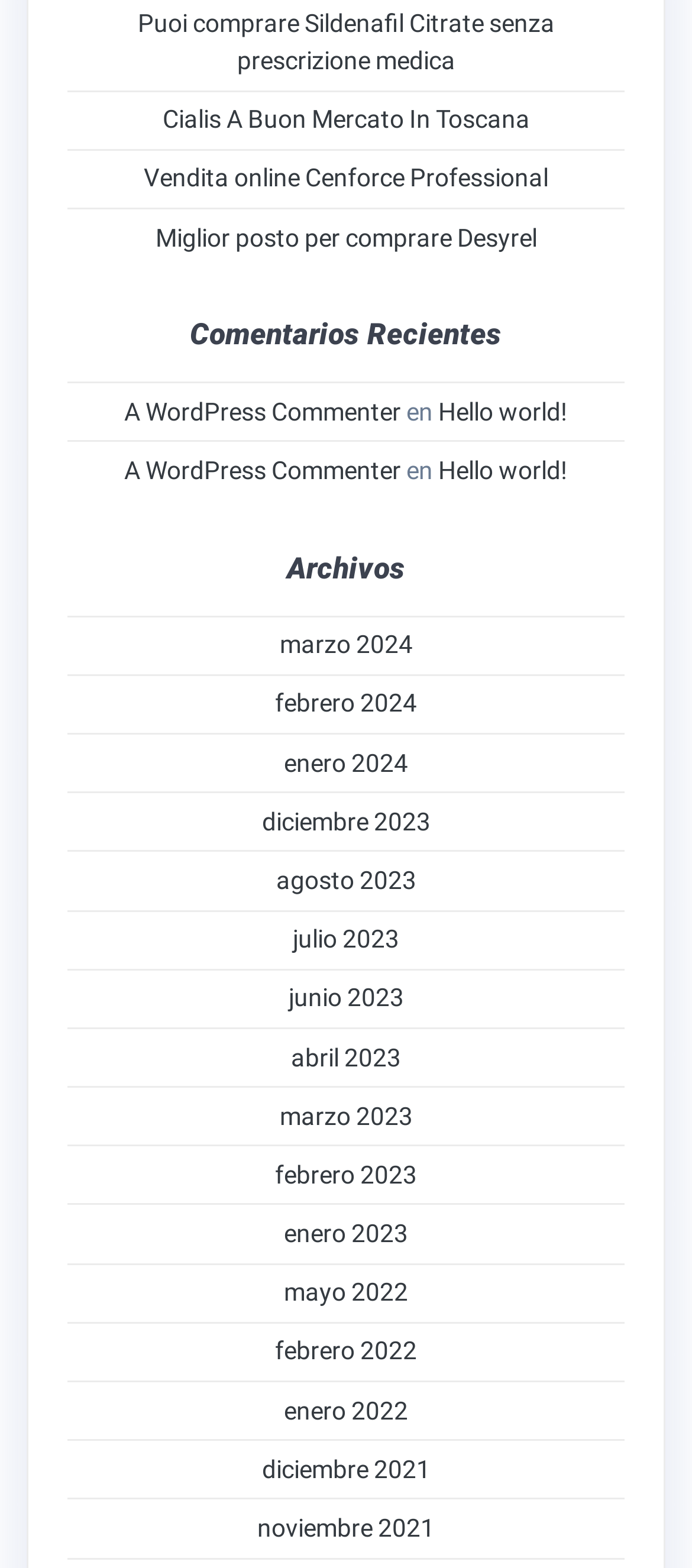How many sections are there on the webpage? From the image, respond with a single word or brief phrase.

3